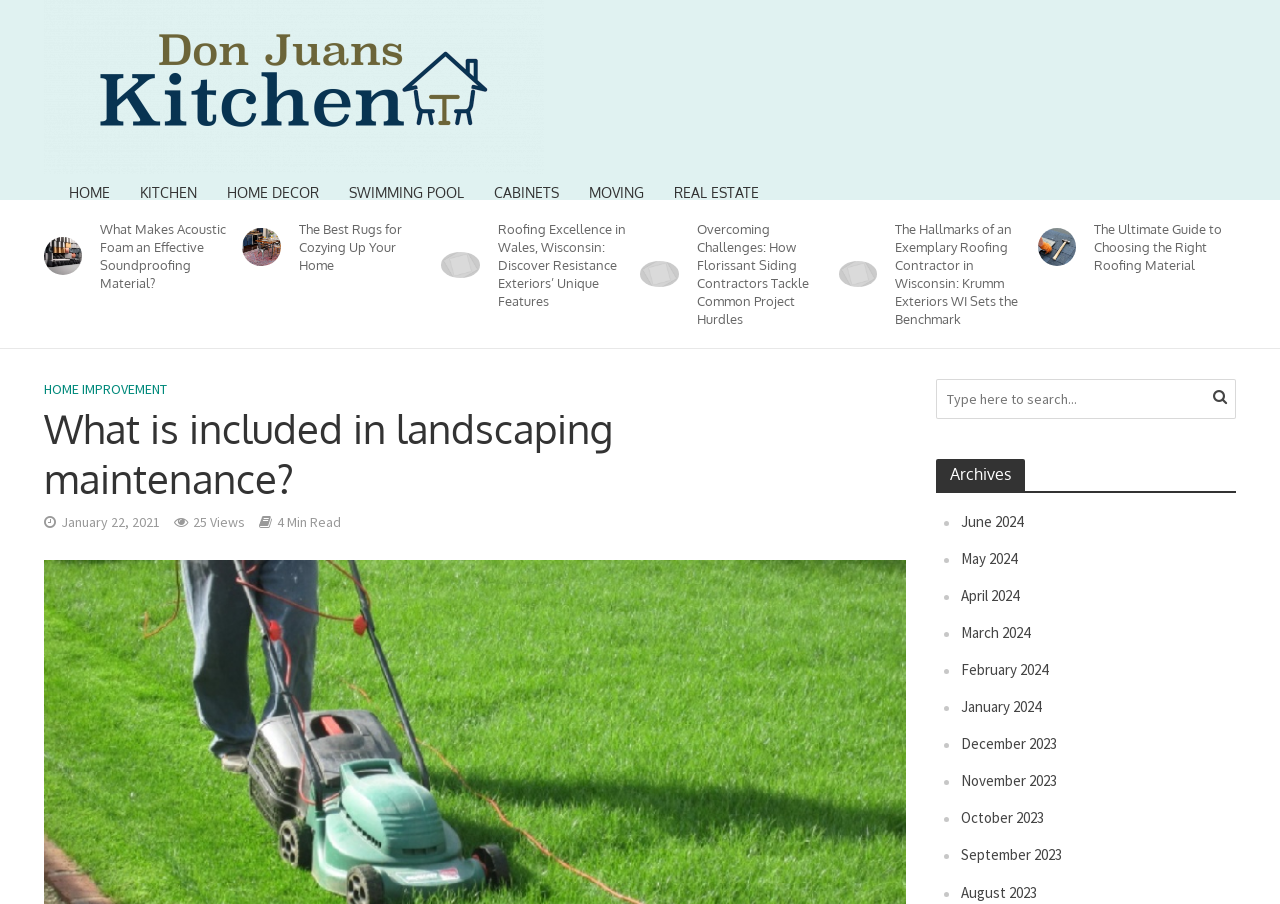Specify the bounding box coordinates of the area to click in order to execute this command: 'search for something'. The coordinates should consist of four float numbers ranging from 0 to 1, and should be formatted as [left, top, right, bottom].

[0.731, 0.419, 0.966, 0.463]